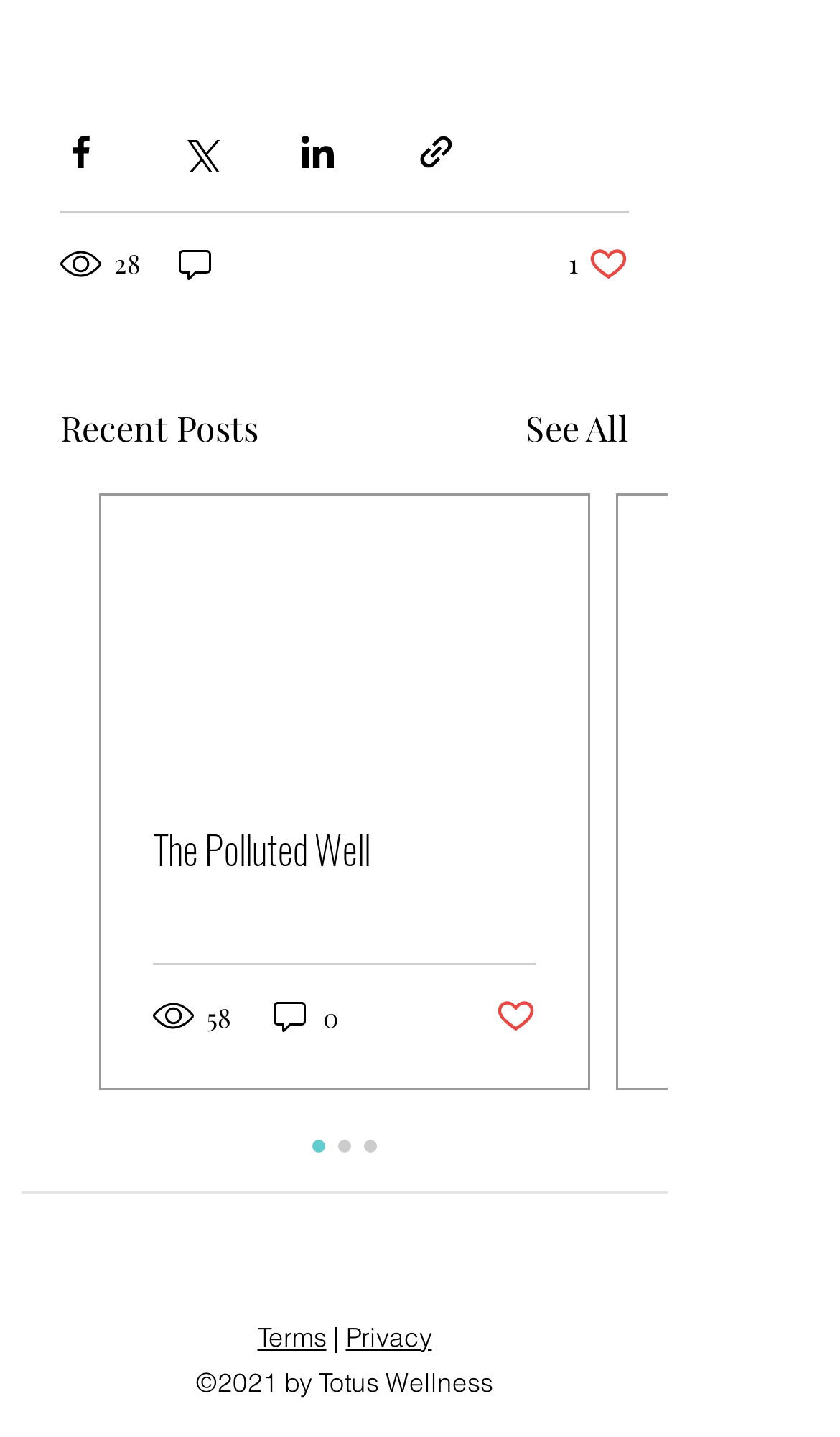Locate the bounding box coordinates of the clickable area to execute the instruction: "Visit terms page". Provide the coordinates as four float numbers between 0 and 1, represented as [left, top, right, bottom].

[0.306, 0.919, 0.388, 0.941]